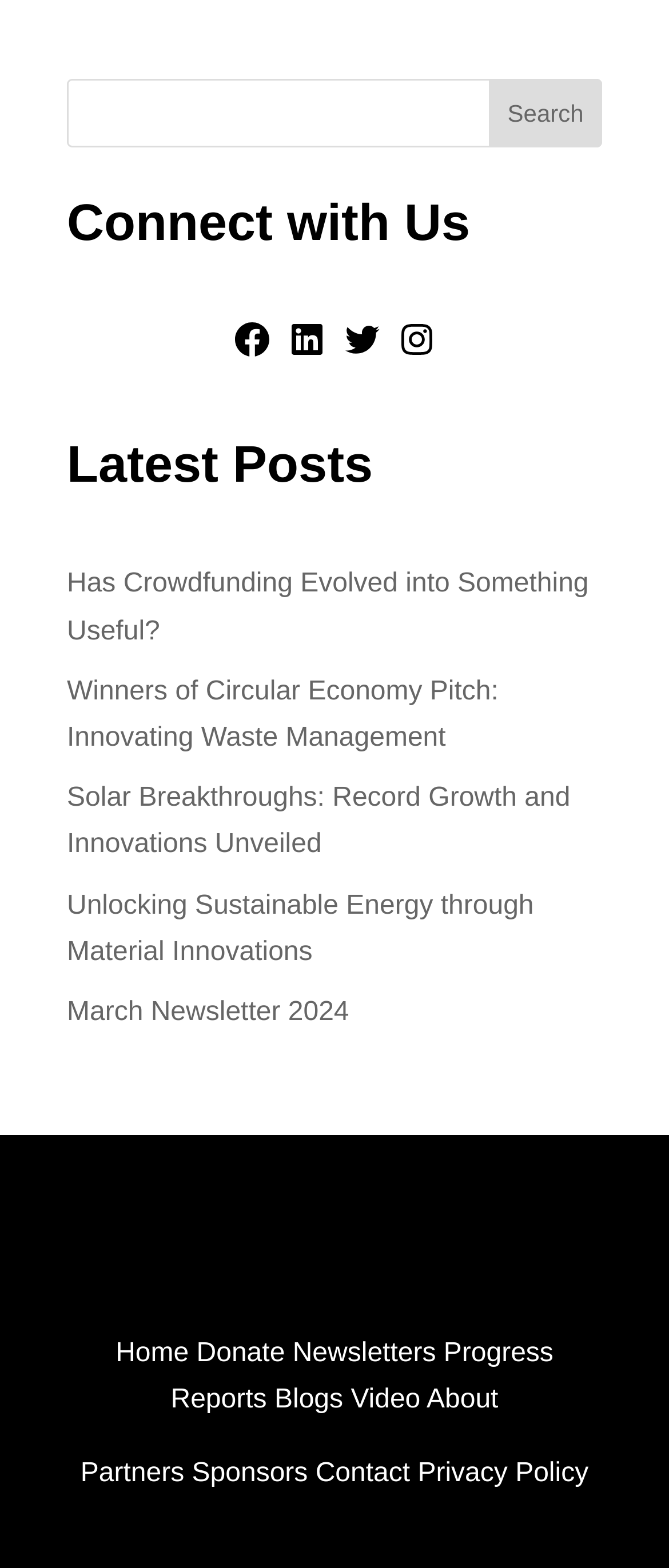Identify the bounding box of the HTML element described as: "Privacy Policy".

[0.624, 0.931, 0.88, 0.949]